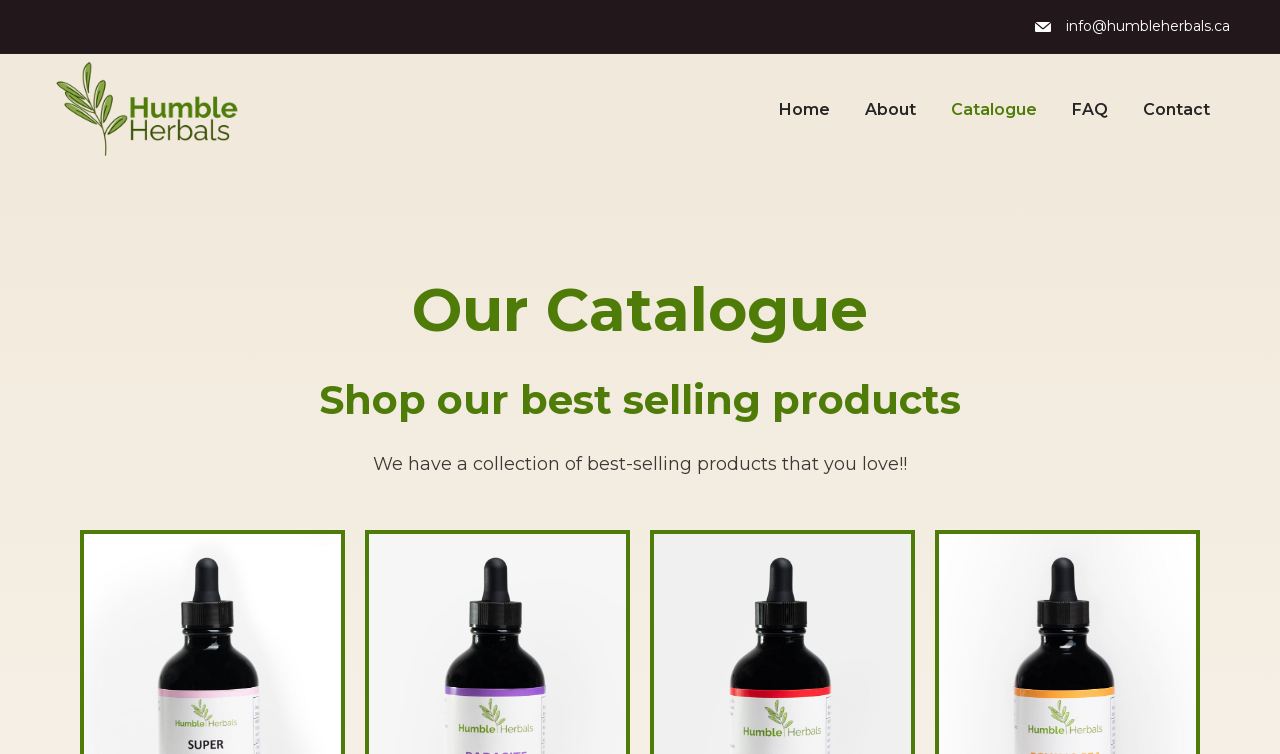Describe all the significant parts and information present on the webpage.

The webpage is a catalogue page for Humble Herbals, a company that sells herbal extracts. At the top left corner, there is a logo of Humble Herbals, which is an image with the company name. Next to the logo, there is a navigation menu with links to different pages, including Home, About, Catalogue, FAQ, and Contact. 

On the top right corner, there is a small image, and beside it, the company's email address, info@humbleherbals.ca, is displayed. 

Below the navigation menu, there is a main section with a heading that reads "Our Catalogue". Underneath this heading, there is a subheading that says "Shop our best selling products". 

Below the subheading, there is a paragraph of text that describes the catalogue, stating that it contains a collection of best-selling products that customers love.